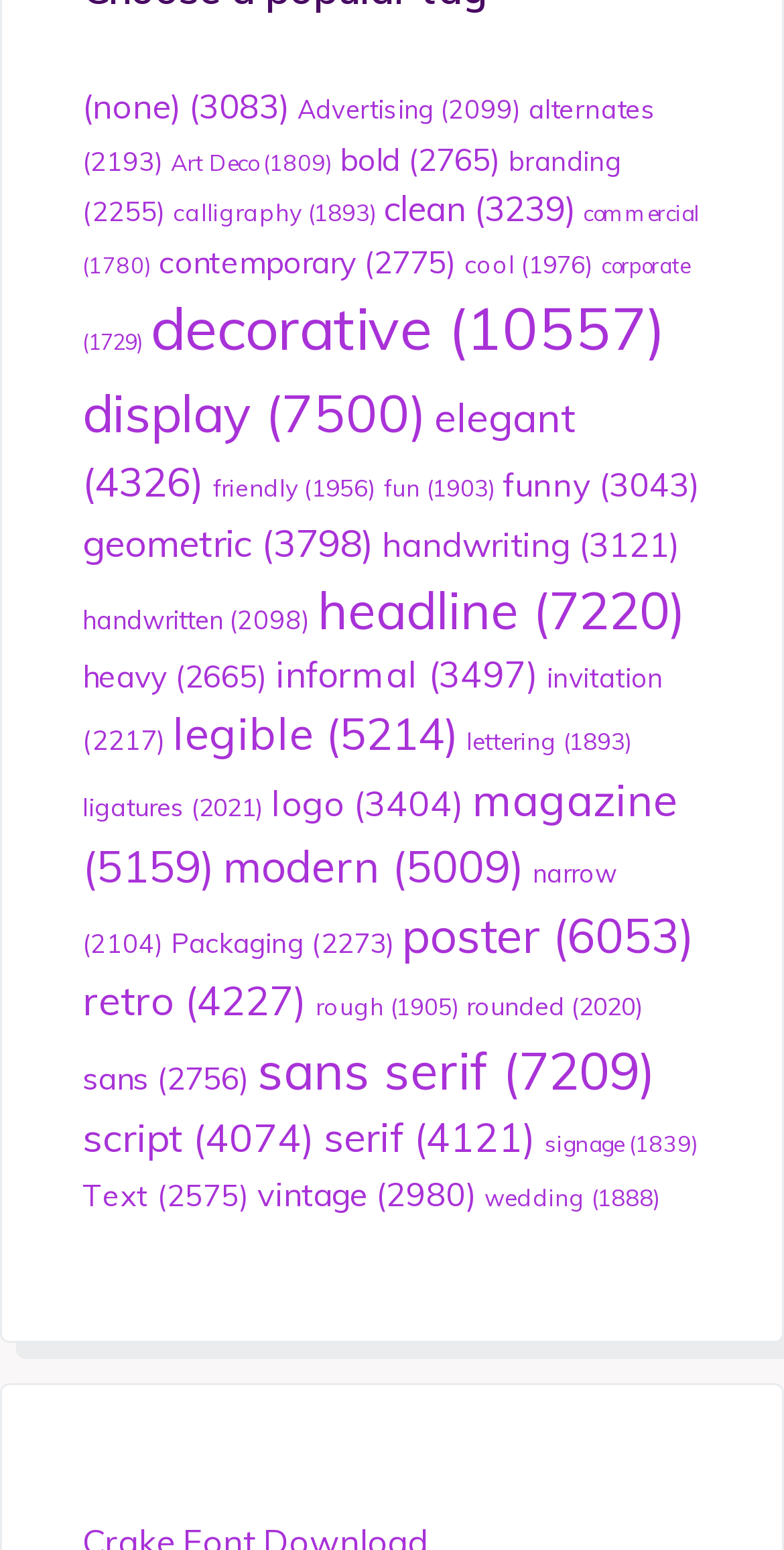Determine the bounding box for the UI element described here: "Art Deco (1809)".

[0.218, 0.095, 0.423, 0.114]